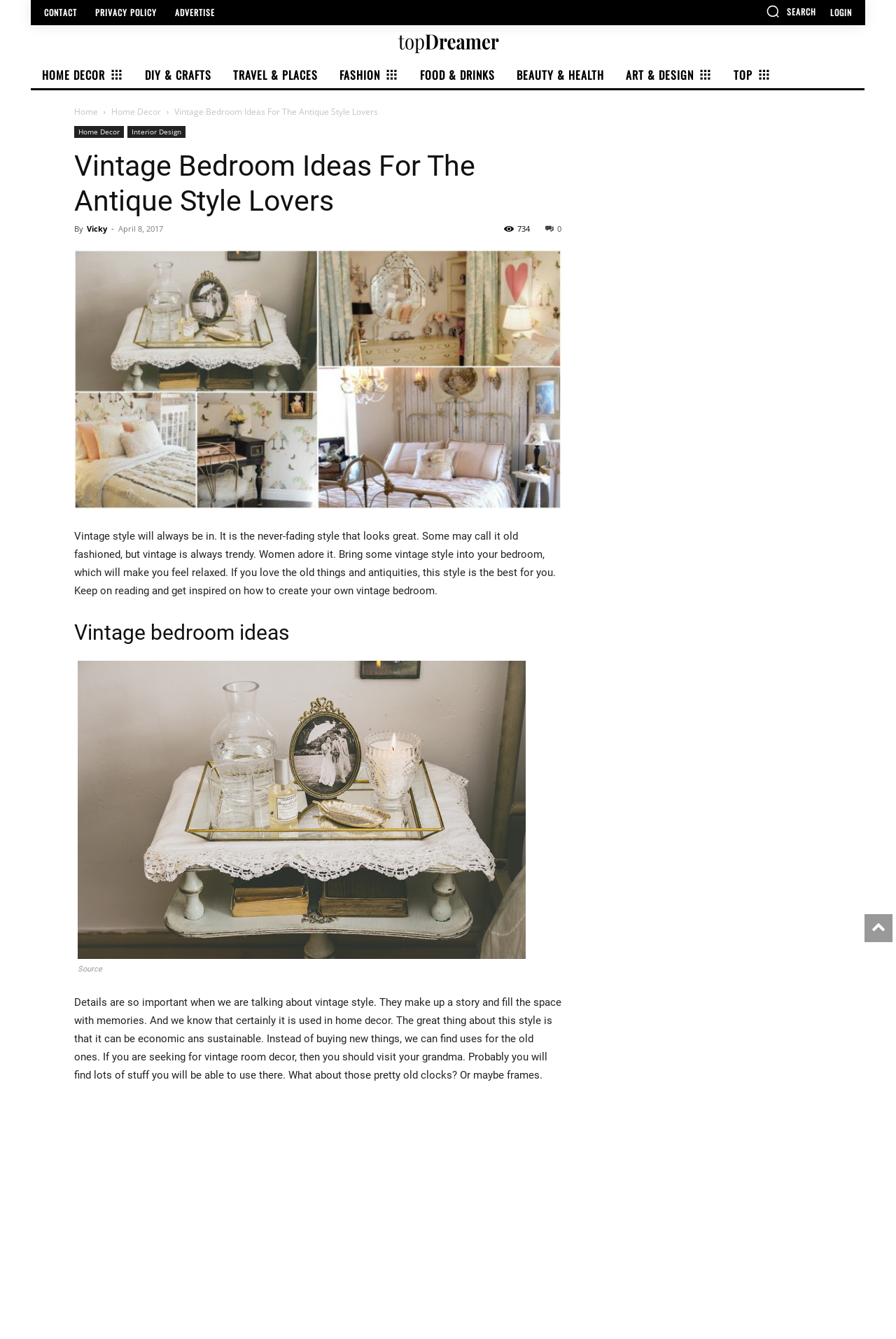Find the bounding box coordinates of the element I should click to carry out the following instruction: "Visit the 'HOME DECOR' page".

[0.034, 0.046, 0.145, 0.066]